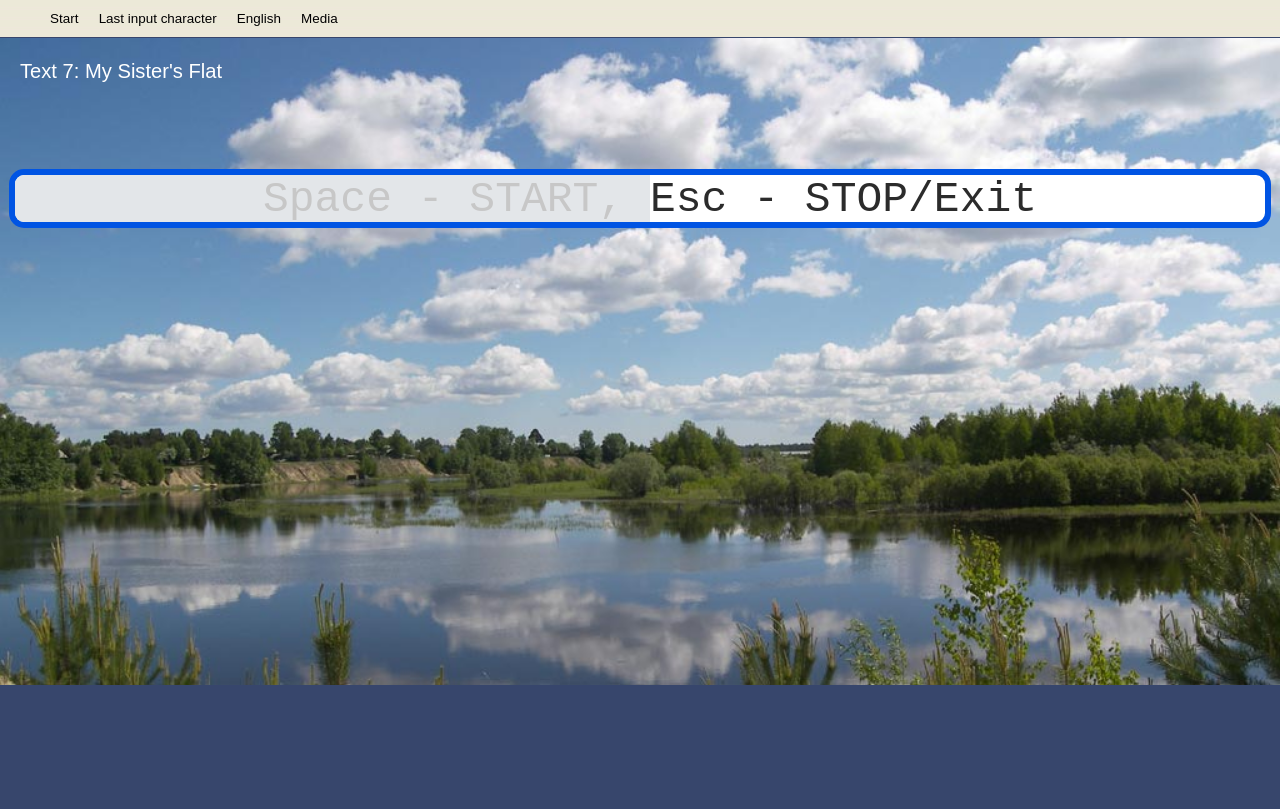Please identify the webpage's heading and generate its text content.

Text 7: My Sister's Flat